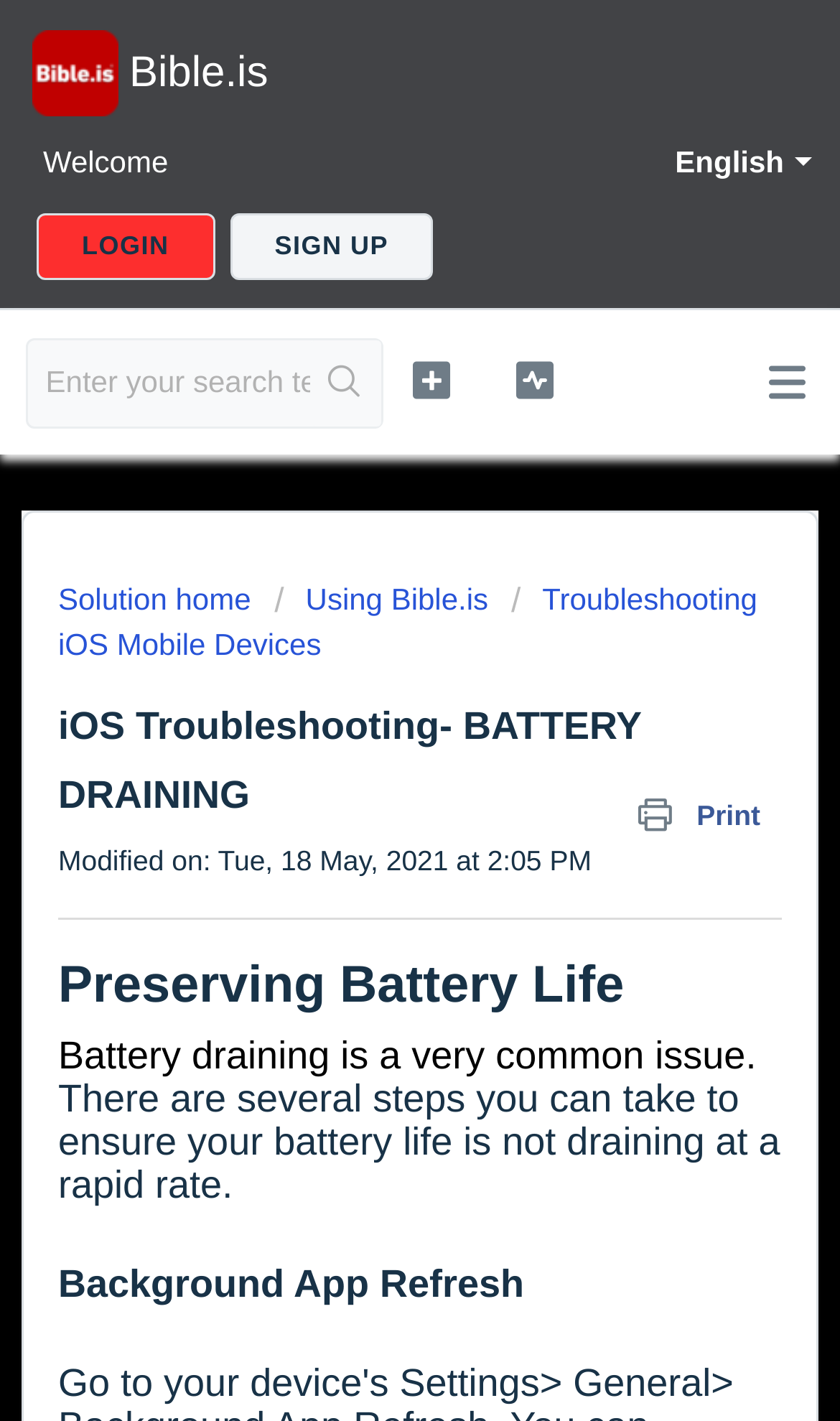Identify the bounding box coordinates of the element that should be clicked to fulfill this task: "Search for something". The coordinates should be provided as four float numbers between 0 and 1, i.e., [left, top, right, bottom].

[0.369, 0.24, 0.453, 0.3]